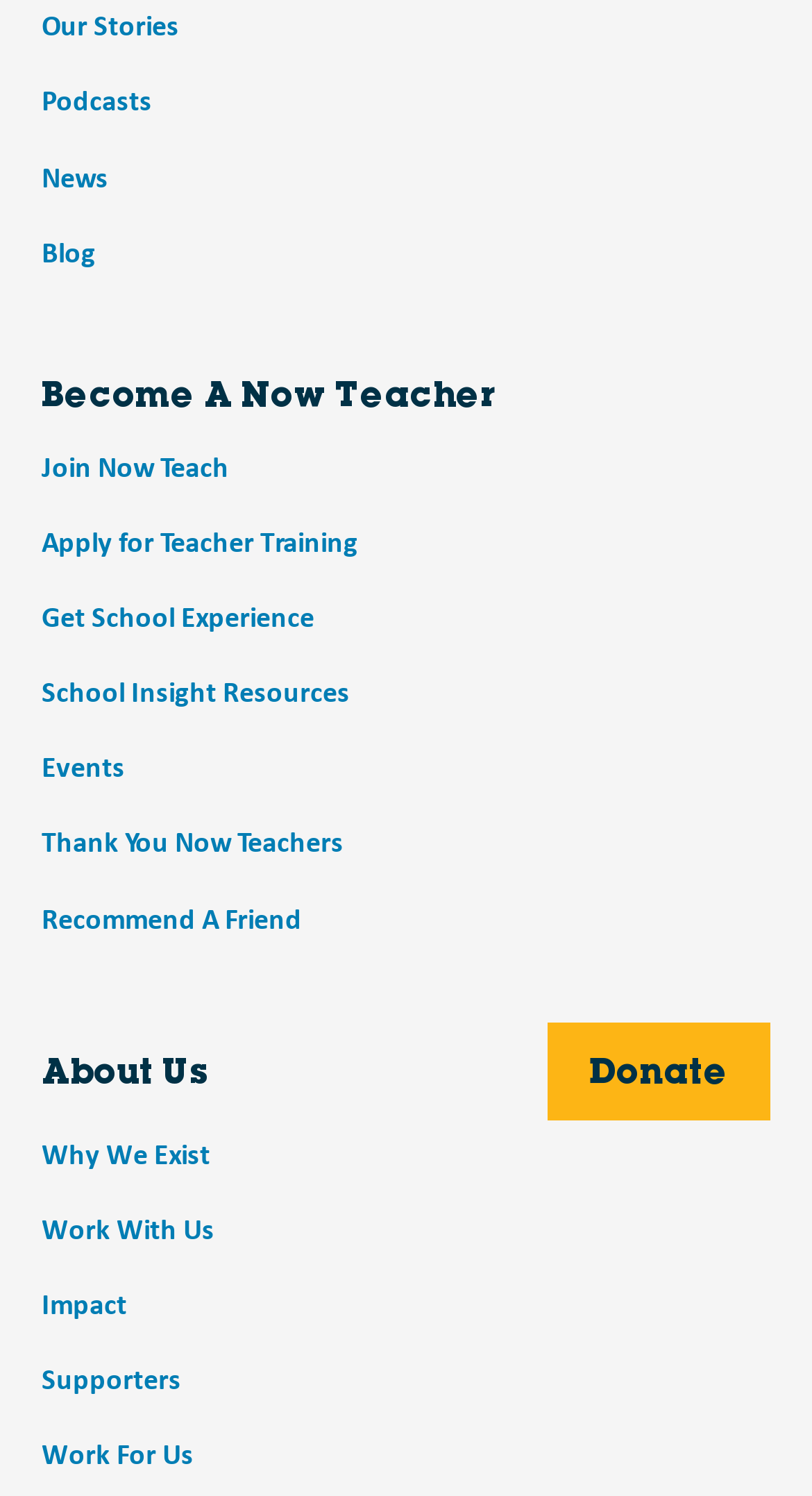Identify the bounding box coordinates for the UI element described as: "iSoflite". The coordinates should be provided as four floats between 0 and 1: [left, top, right, bottom].

None